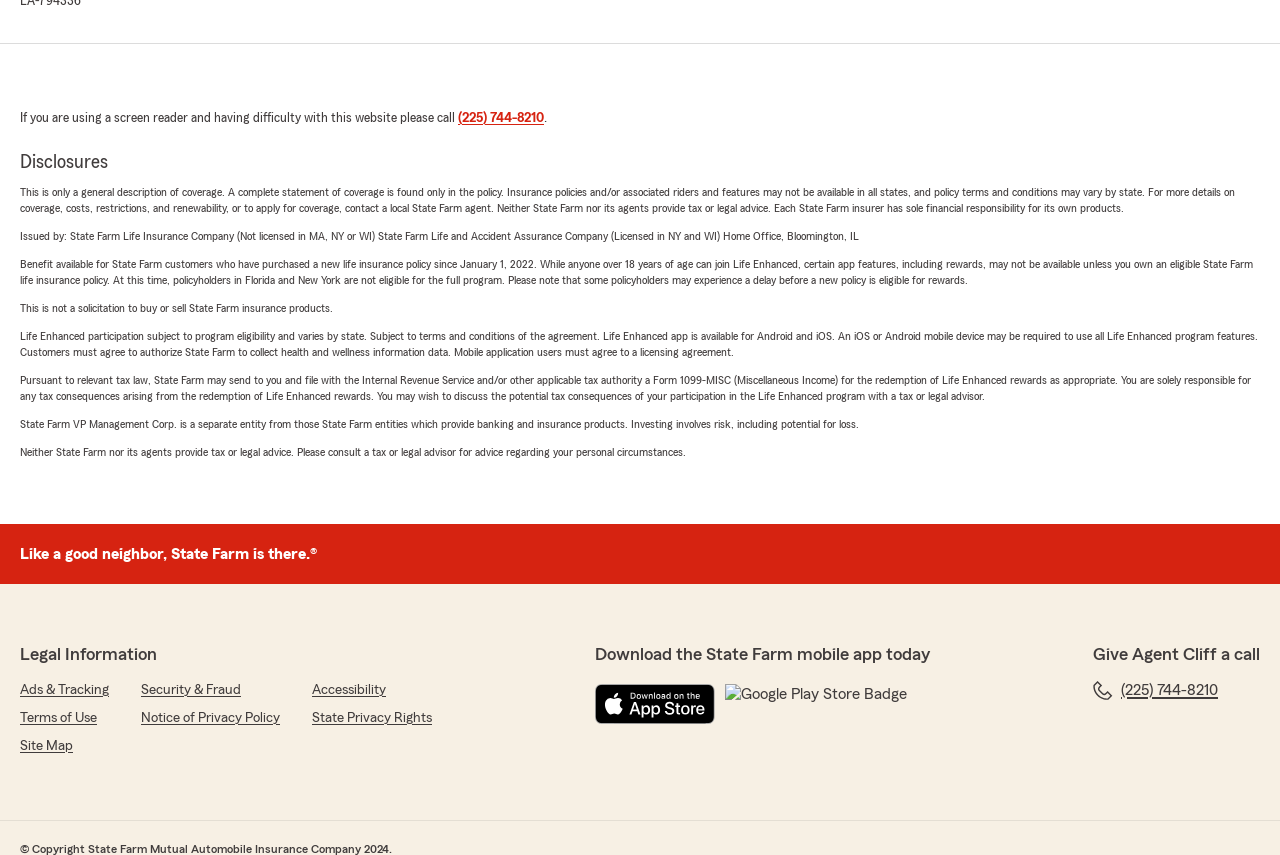Determine the bounding box for the described HTML element: "Notice of Privacy Policy". Ensure the coordinates are four float numbers between 0 and 1 in the format [left, top, right, bottom].

[0.11, 0.828, 0.219, 0.851]